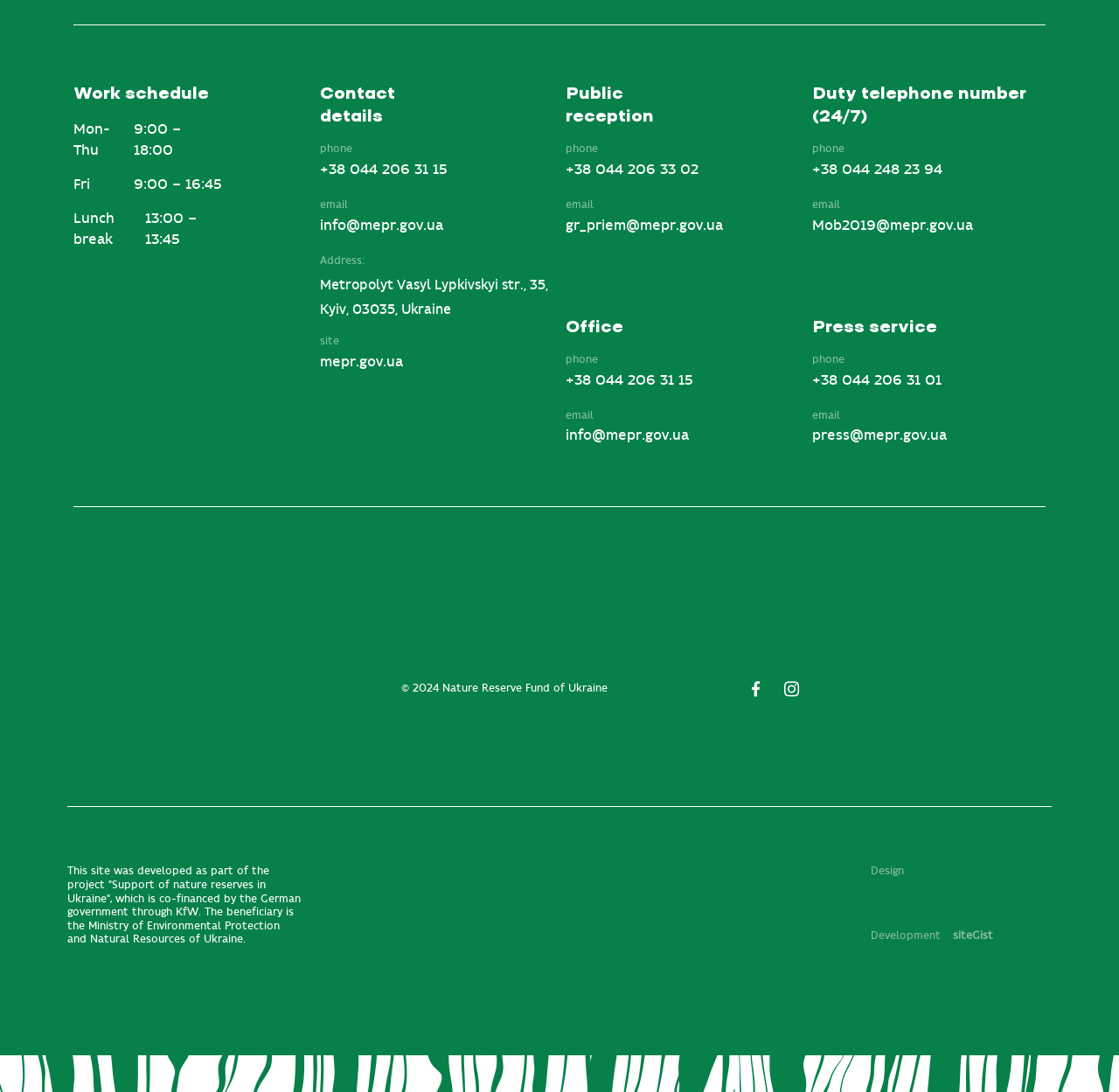Determine the bounding box coordinates of the target area to click to execute the following instruction: "Read our Privacy Policy."

None